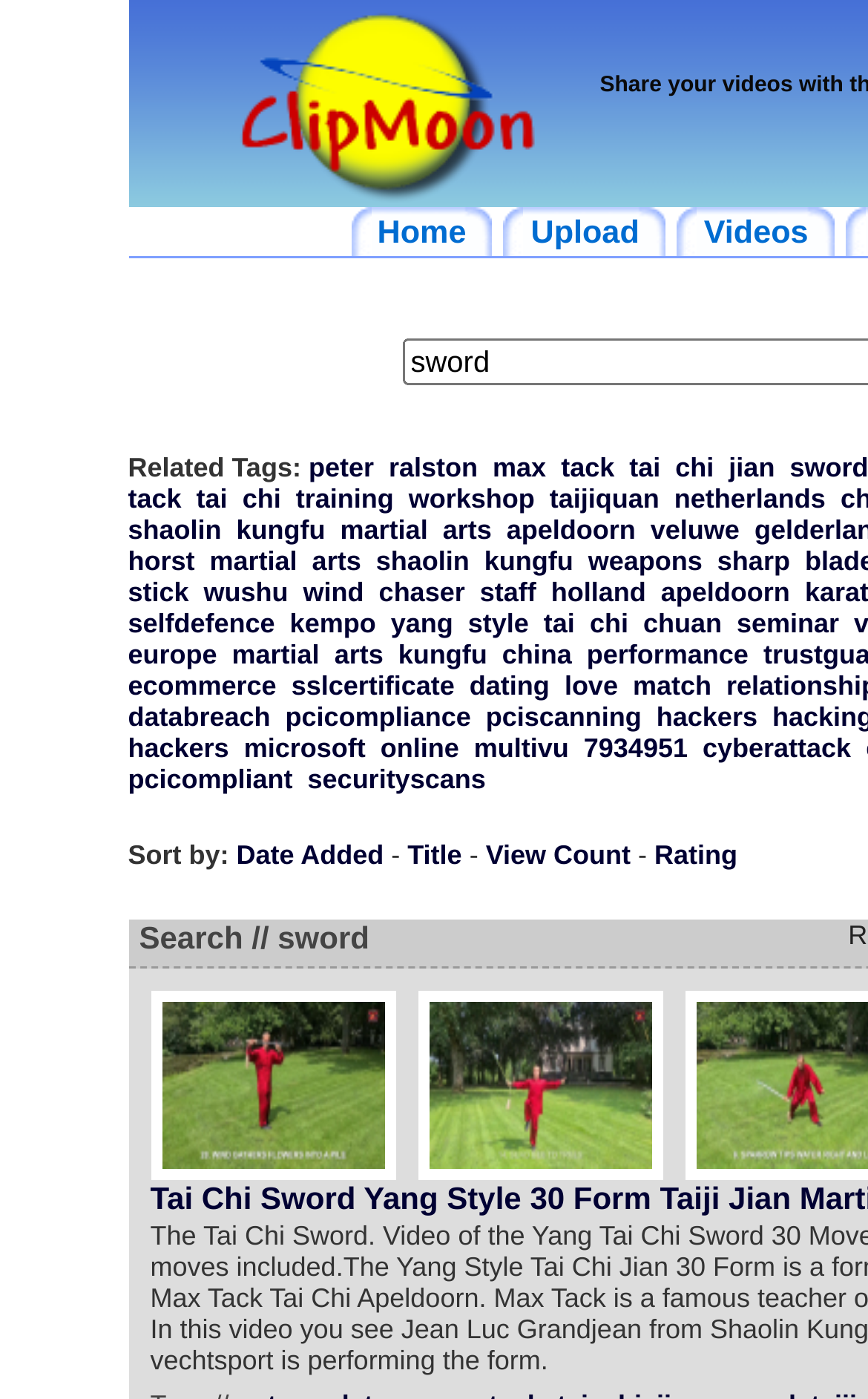Please reply to the following question using a single word or phrase: 
What is the category of the link 'taijiquan'?

Martial Arts